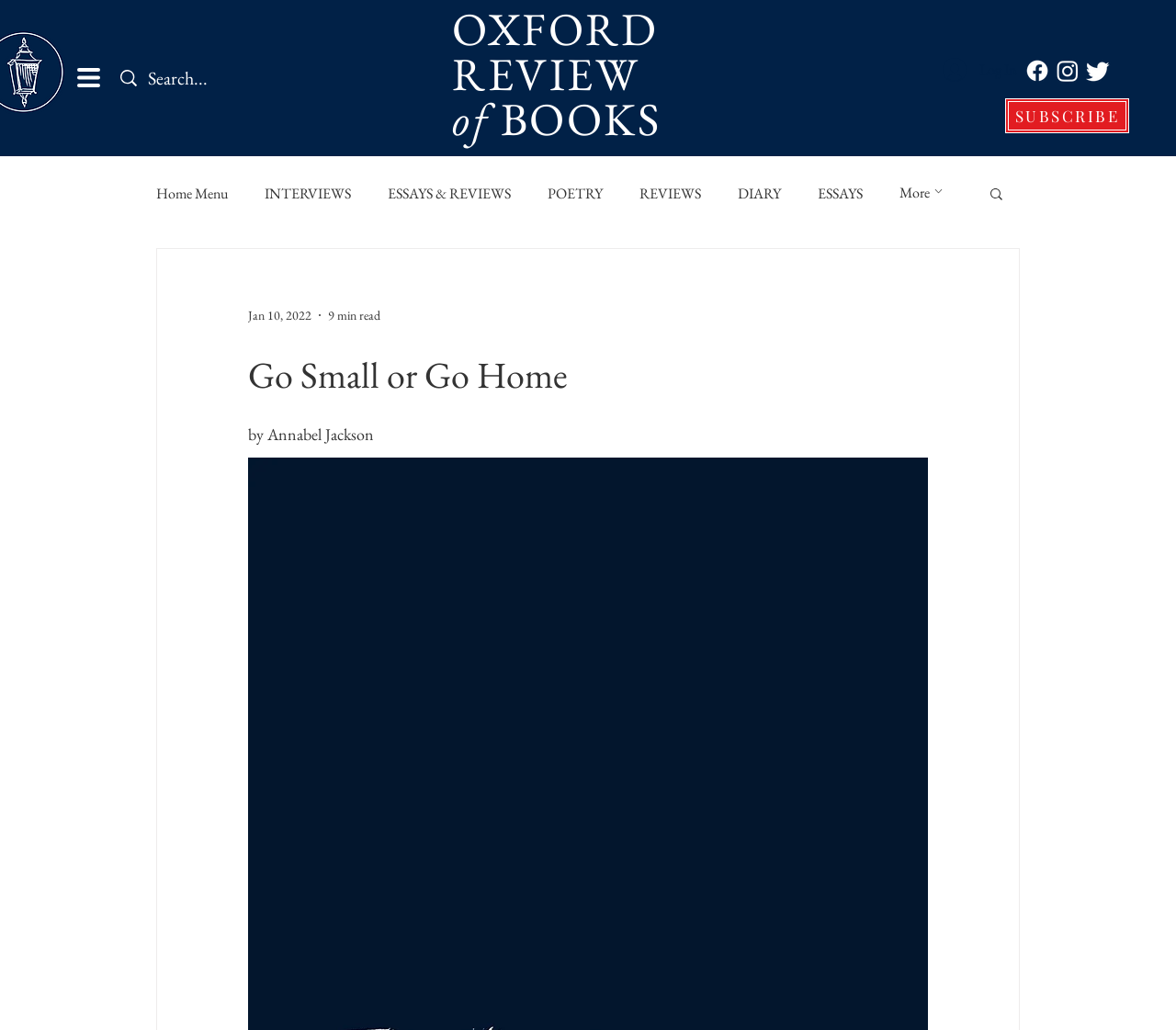Is there a search function on the webpage?
Please answer the question with as much detail and depth as you can.

I found the answer by looking at the searchbox element with the text 'Search...' and the button element with the text 'Search', indicating that there is a search function on the webpage.